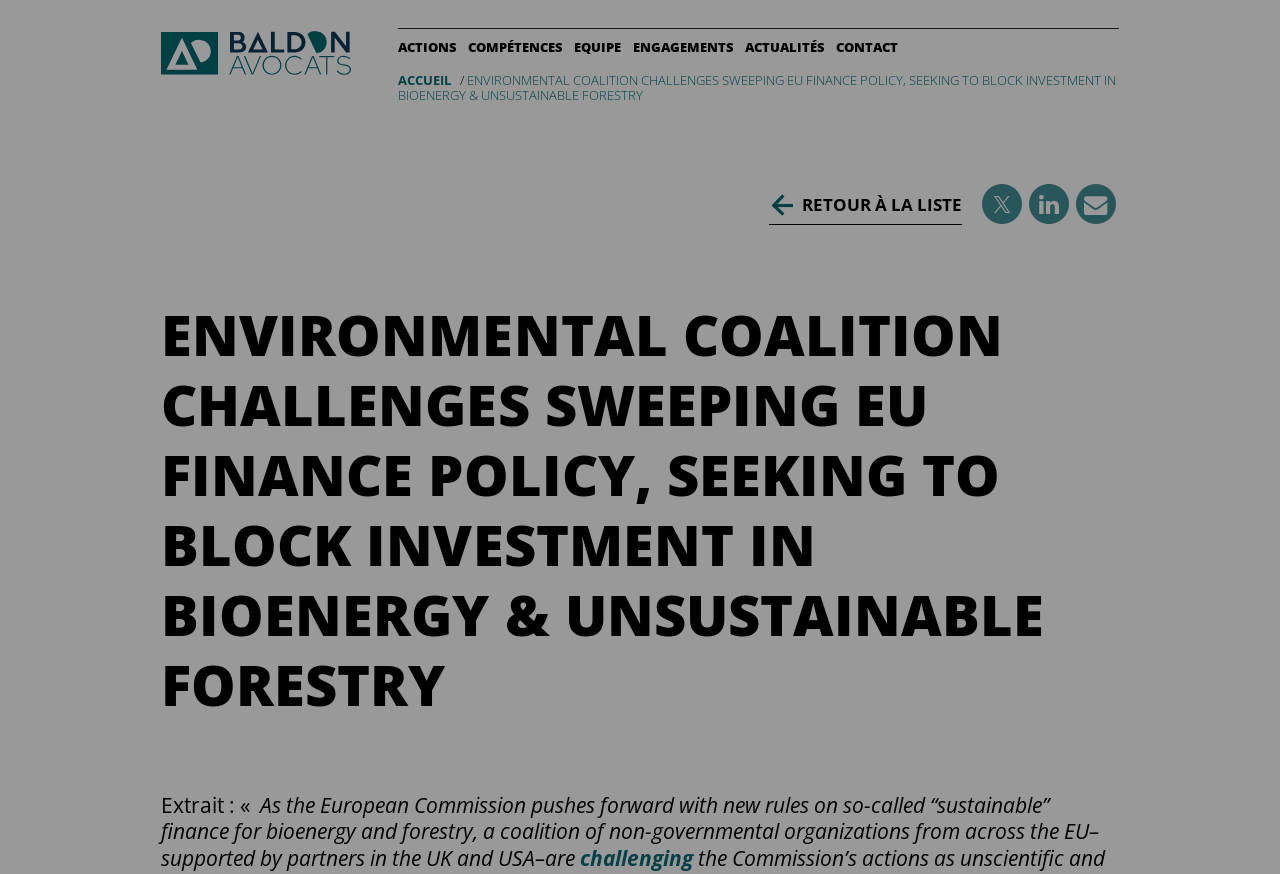How many social media sharing options are available?
Look at the webpage screenshot and answer the question with a detailed explanation.

There are three social media sharing options available, which are 'Compartir en twitter', 'Compartir en linkedin', and 'Compartir en envelope', located at the bottom of the webpage.